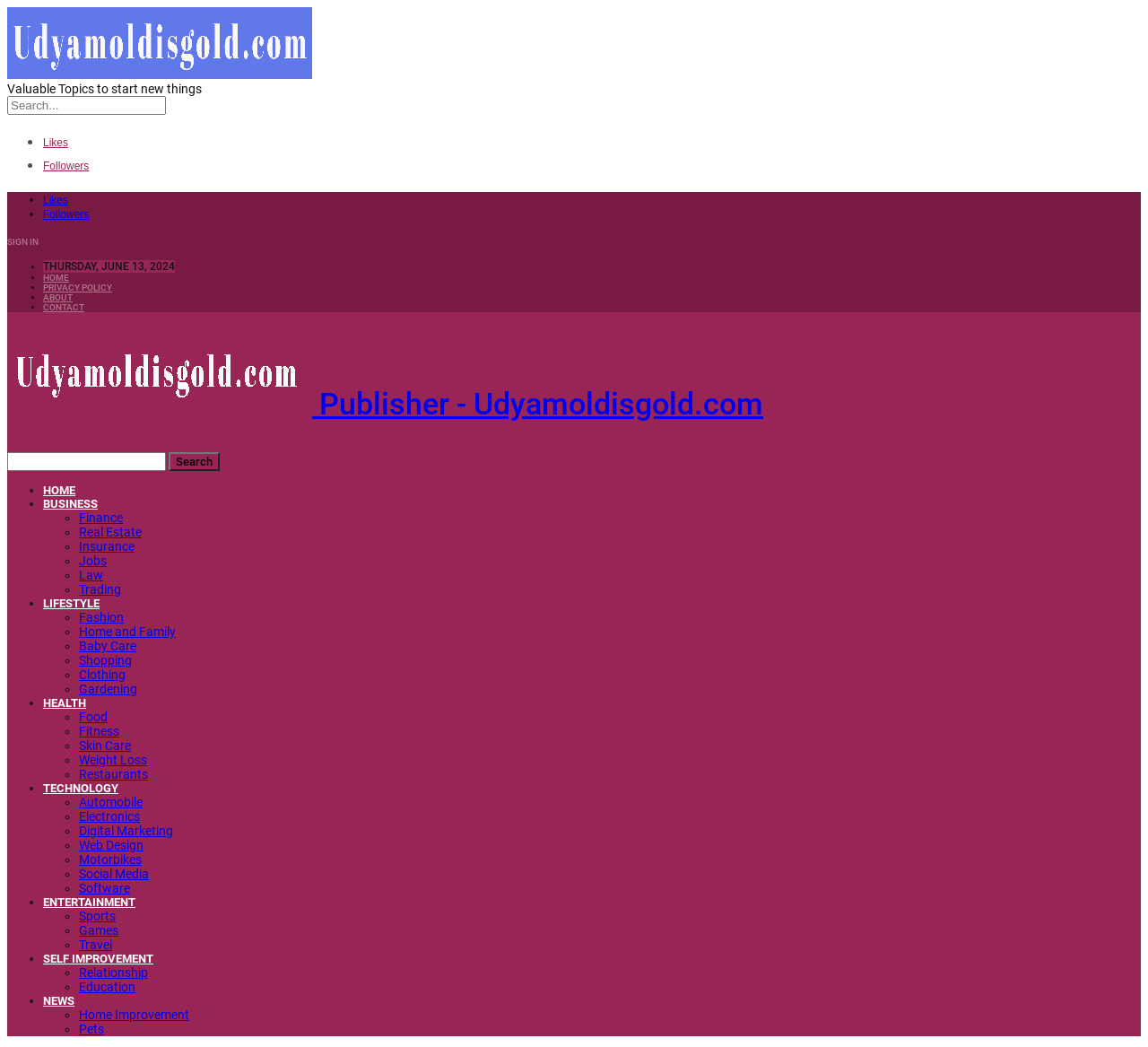Answer the question with a single word or phrase: 
What is the text of the first link on the webpage?

Likes